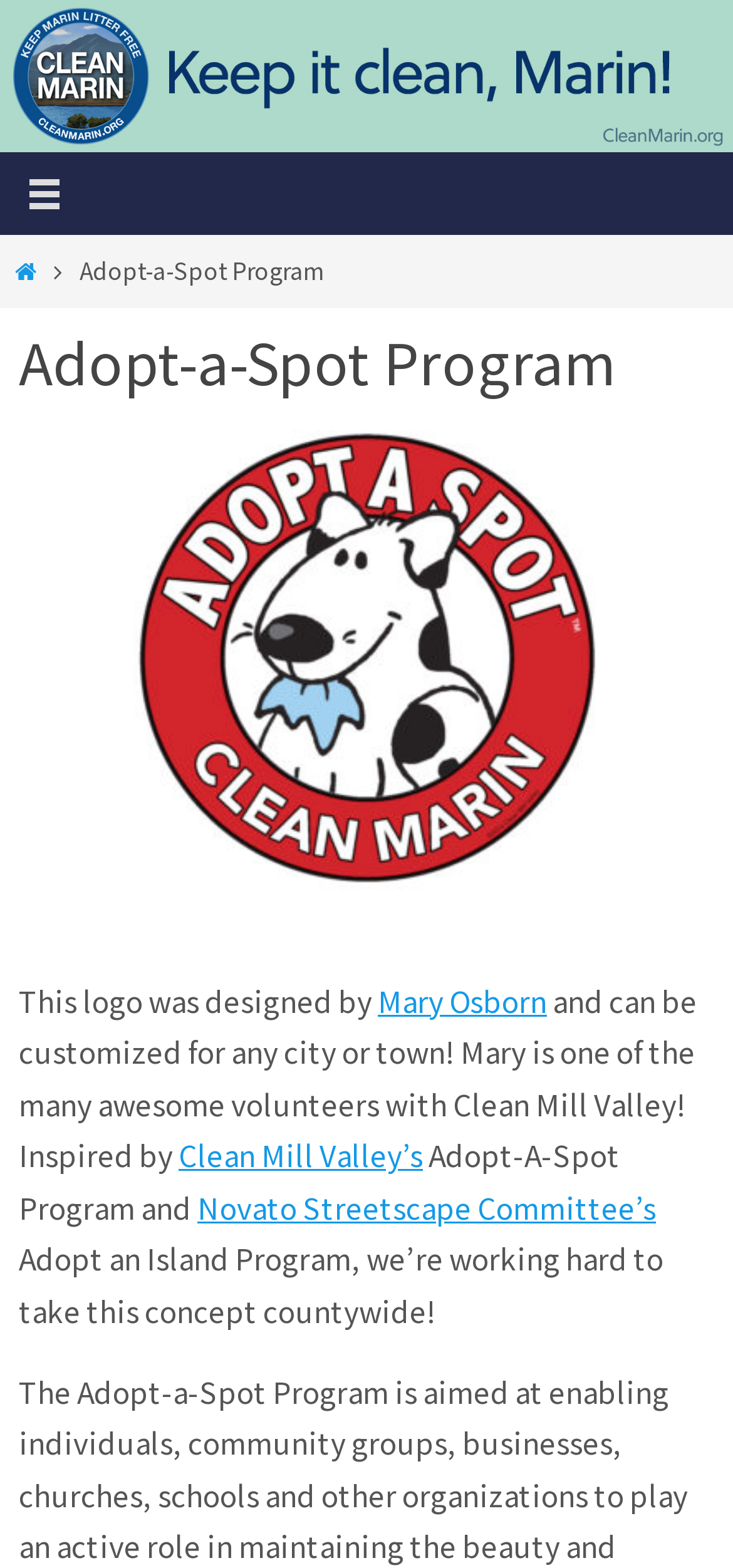What is the name of the program?
Answer the question with a detailed and thorough explanation.

The name of the program is Adopt-a-Spot Program, which is mentioned in the heading 'Adopt-a-Spot Program' and also in the text 'Adopt-a-Spot Program and...'